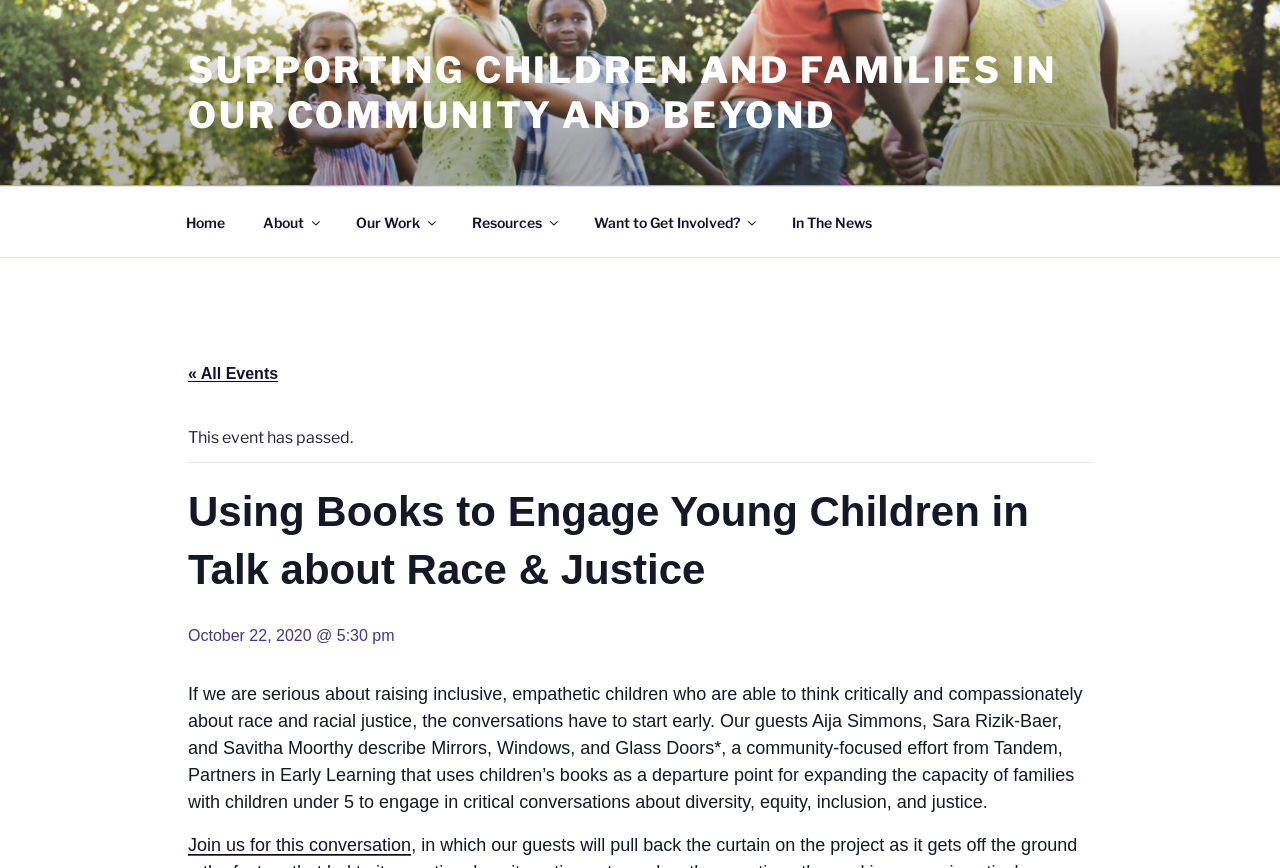Give a short answer using one word or phrase for the question:
What is the date of the event?

October 22, 2020